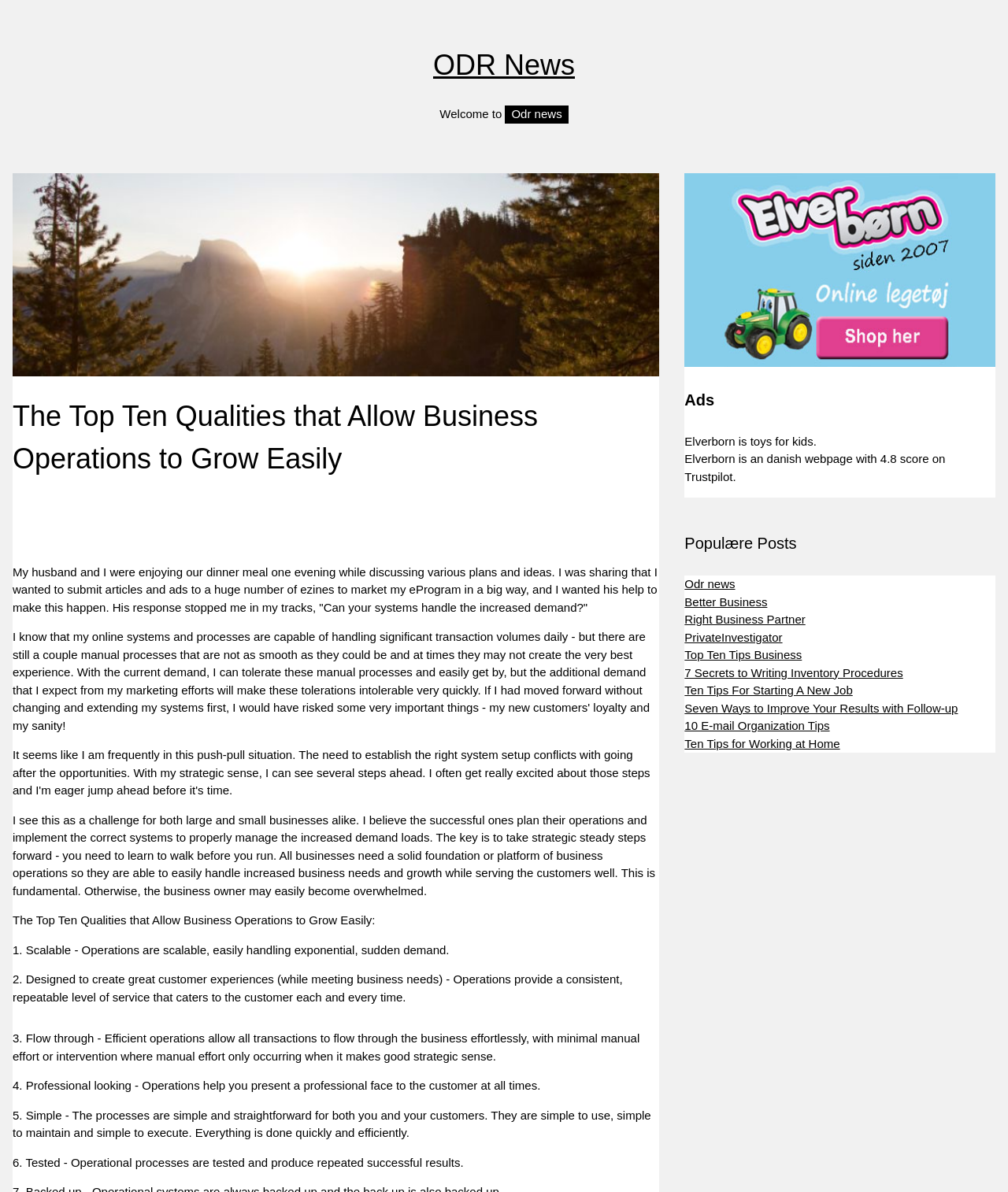What is the purpose of business operations?
Using the image, elaborate on the answer with as much detail as possible.

According to the article, 'All businesses need a solid foundation or platform of business operations so they are able to easily handle increased business needs and growth while serving the customers well.' This implies that the purpose of business operations is to serve customers well.